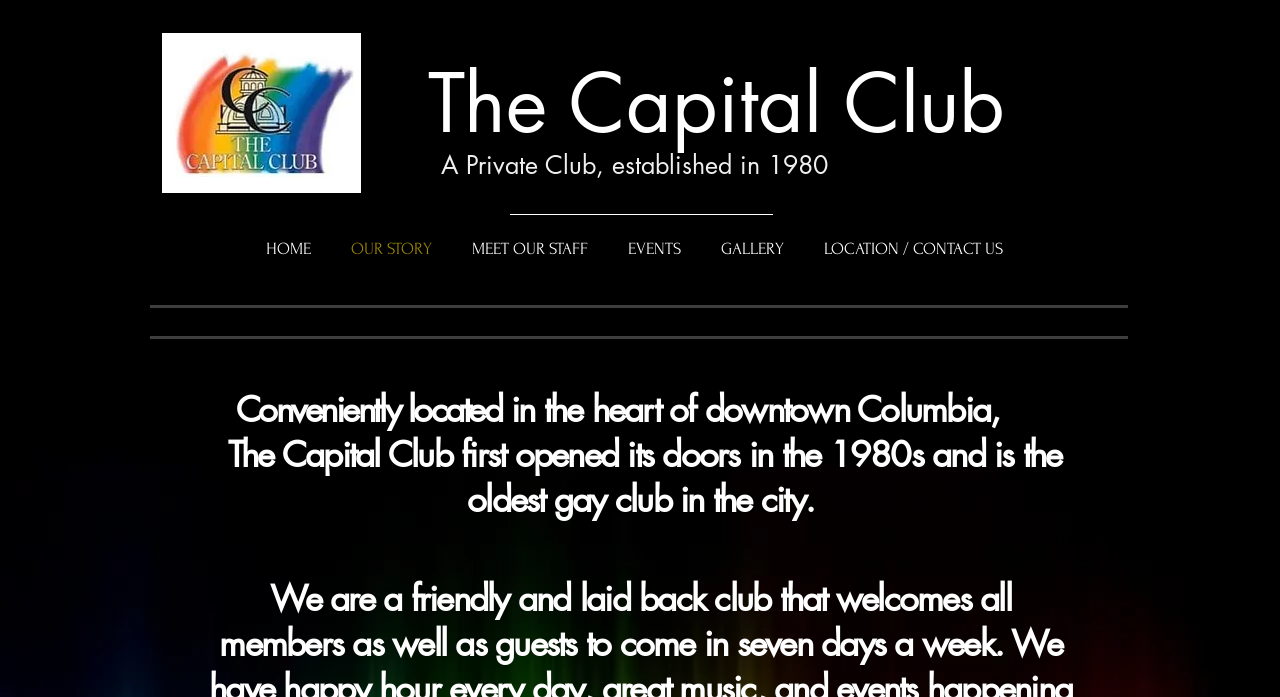Give a short answer to this question using one word or a phrase:
How many navigation links are there?

6